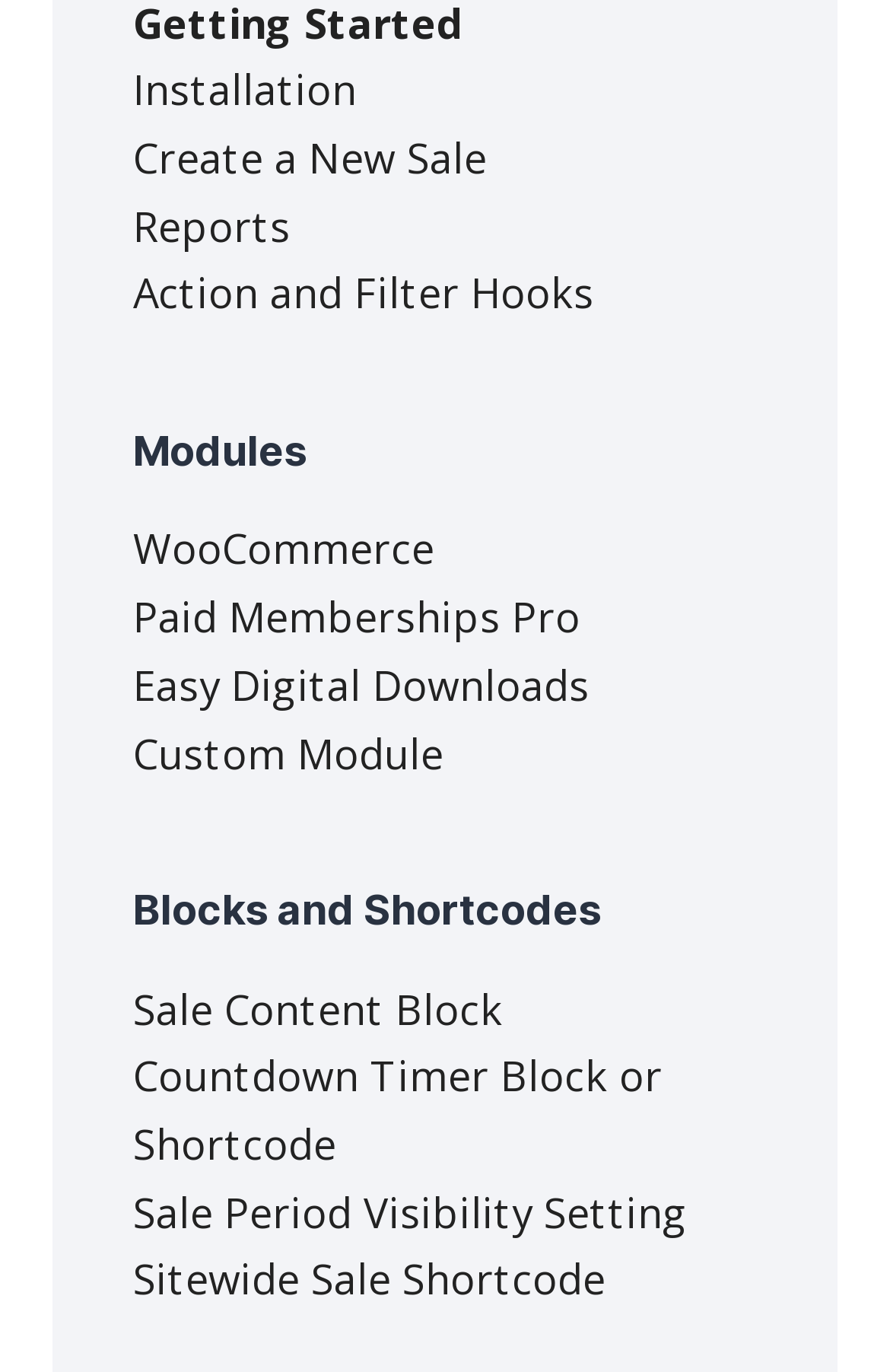How many links are listed under 'Modules'?
Answer the question with a detailed explanation, including all necessary information.

I counted the number of link elements under the 'Modules' heading and found that there are 4 links listed, namely 'WooCommerce', 'Paid Memberships Pro', 'Easy Digital Downloads', and 'Custom Module'.